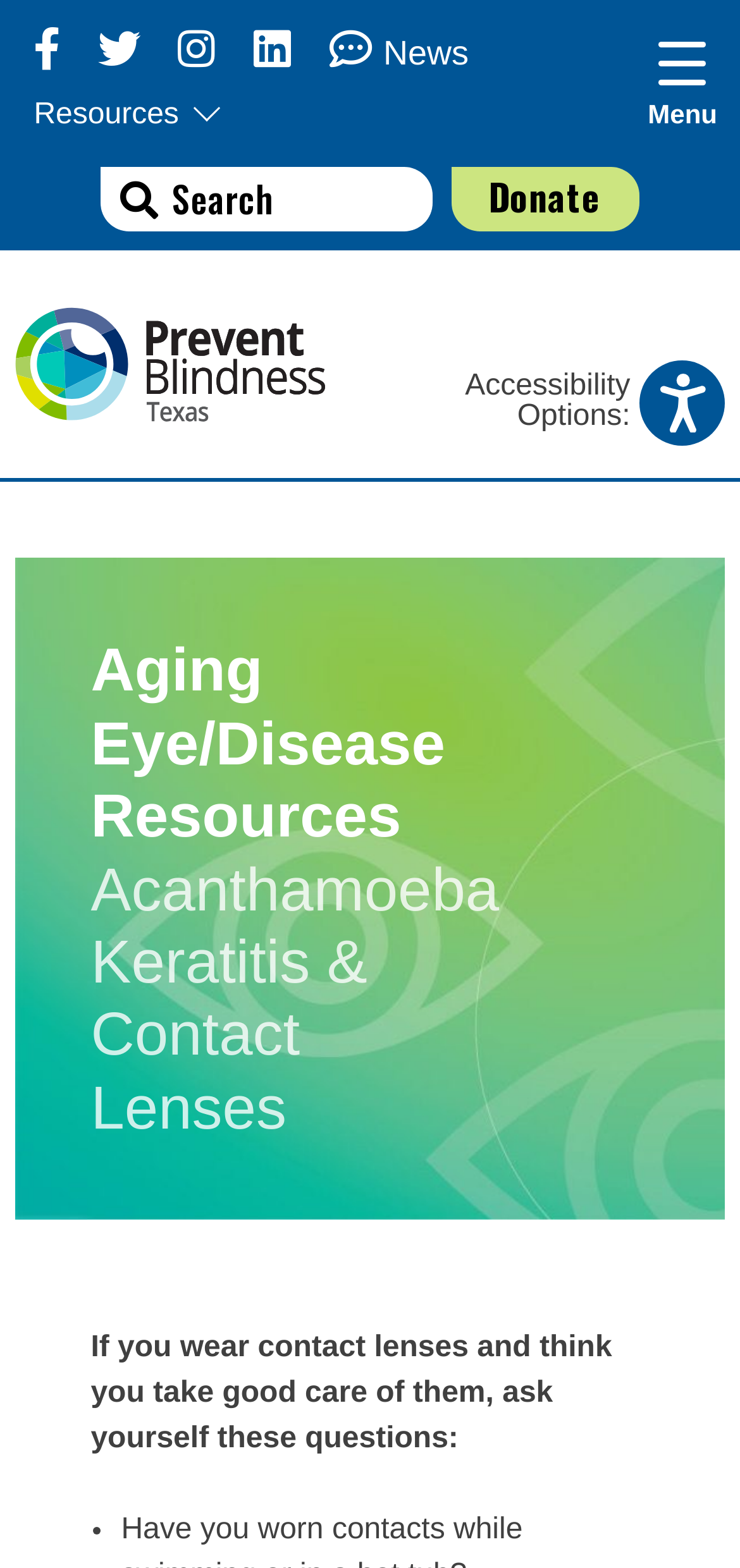Determine the bounding box coordinates of the clickable element to achieve the following action: 'Make an online donation'. Provide the coordinates as four float values between 0 and 1, formatted as [left, top, right, bottom].

[0.103, 0.042, 0.646, 0.067]